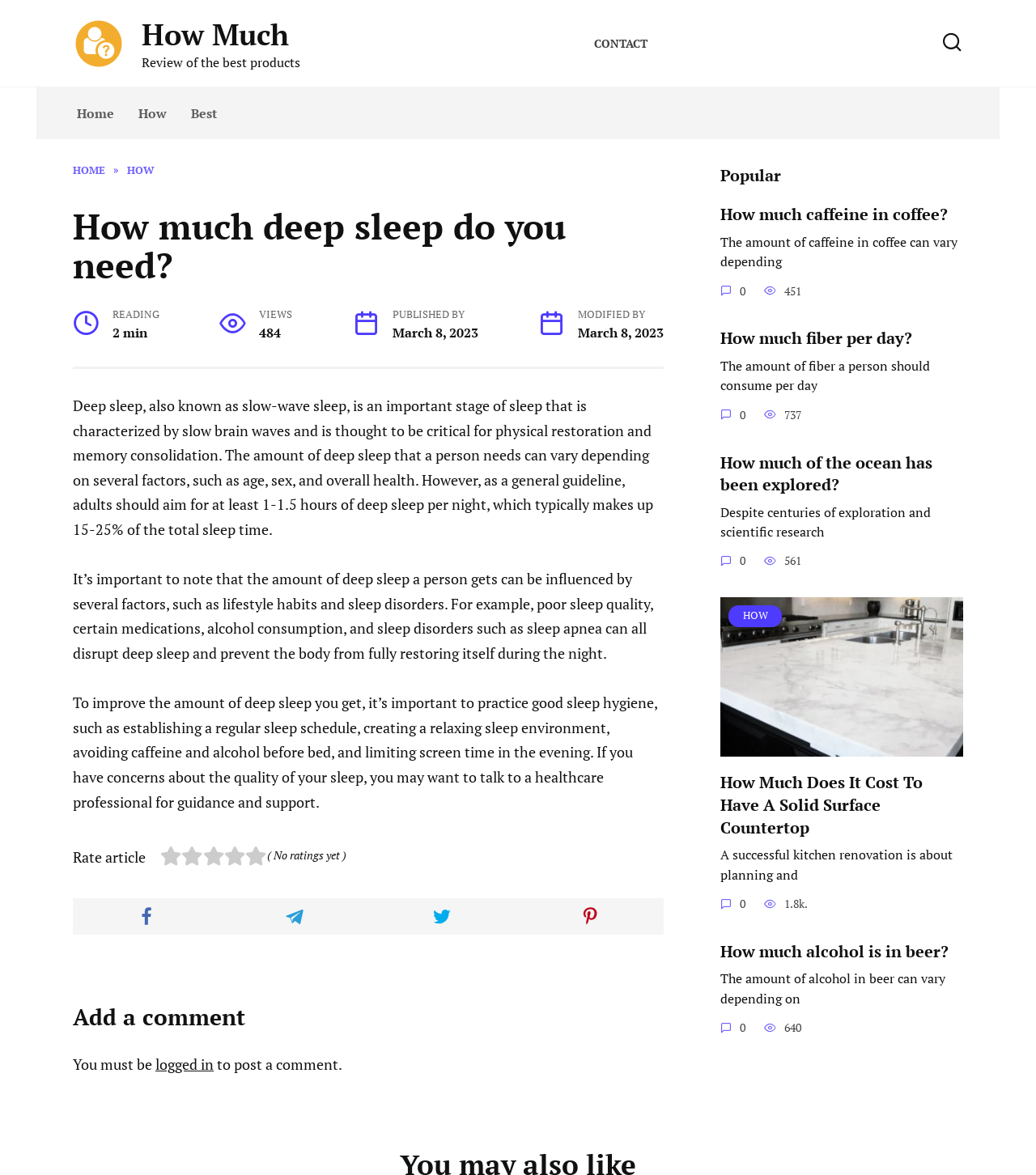Deliver a detailed narrative of the webpage's visual and textual elements.

This webpage is about the topic "How much deep sleep do you need?" and is part of a website called "How Much". The page has a main article section that takes up most of the screen, with a heading that matches the title of the webpage. The article is divided into several paragraphs that discuss the importance of deep sleep, factors that affect it, and tips for improving it.

At the top of the page, there is a navigation menu with links to "Home", "How", "Best", and "Contact". There is also a logo with the text "How Much" and an image with the same text.

On the right side of the page, there is a section with popular articles, each with a link and a brief summary. There are four articles listed, with topics such as "How much caffeine in coffee?", "How much fiber per day?", "How much of the ocean has been explored?", and "How much alcohol is in beer?".

Below the main article, there are options to rate the article and add a comment. The rating system is currently empty, and users must be logged in to post a comment.

The overall layout of the page is clean and easy to navigate, with clear headings and concise text. The use of white space and section dividers helps to separate the different parts of the page and make it easy to read.